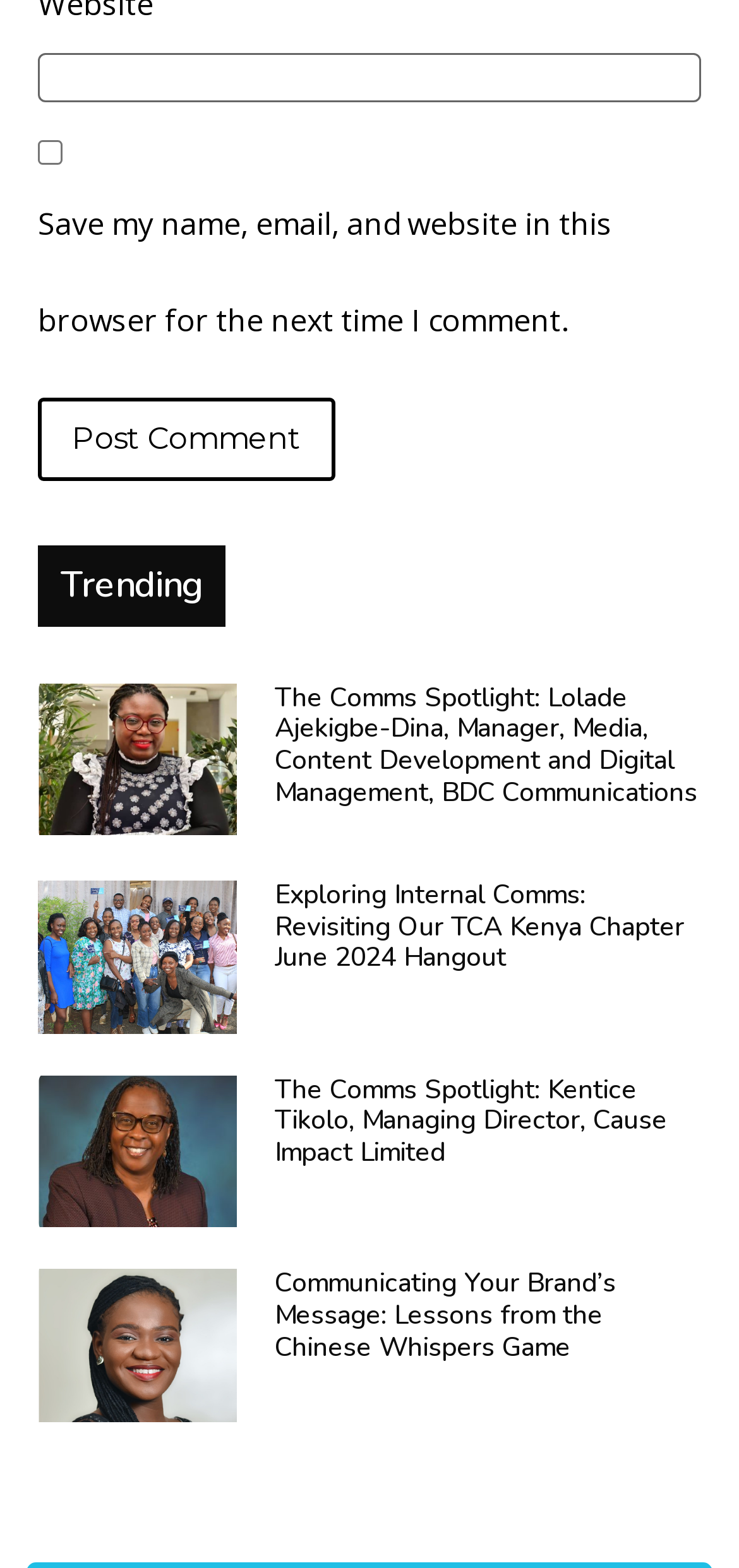Locate the bounding box coordinates of the clickable region to complete the following instruction: "Post a comment."

[0.051, 0.253, 0.454, 0.306]